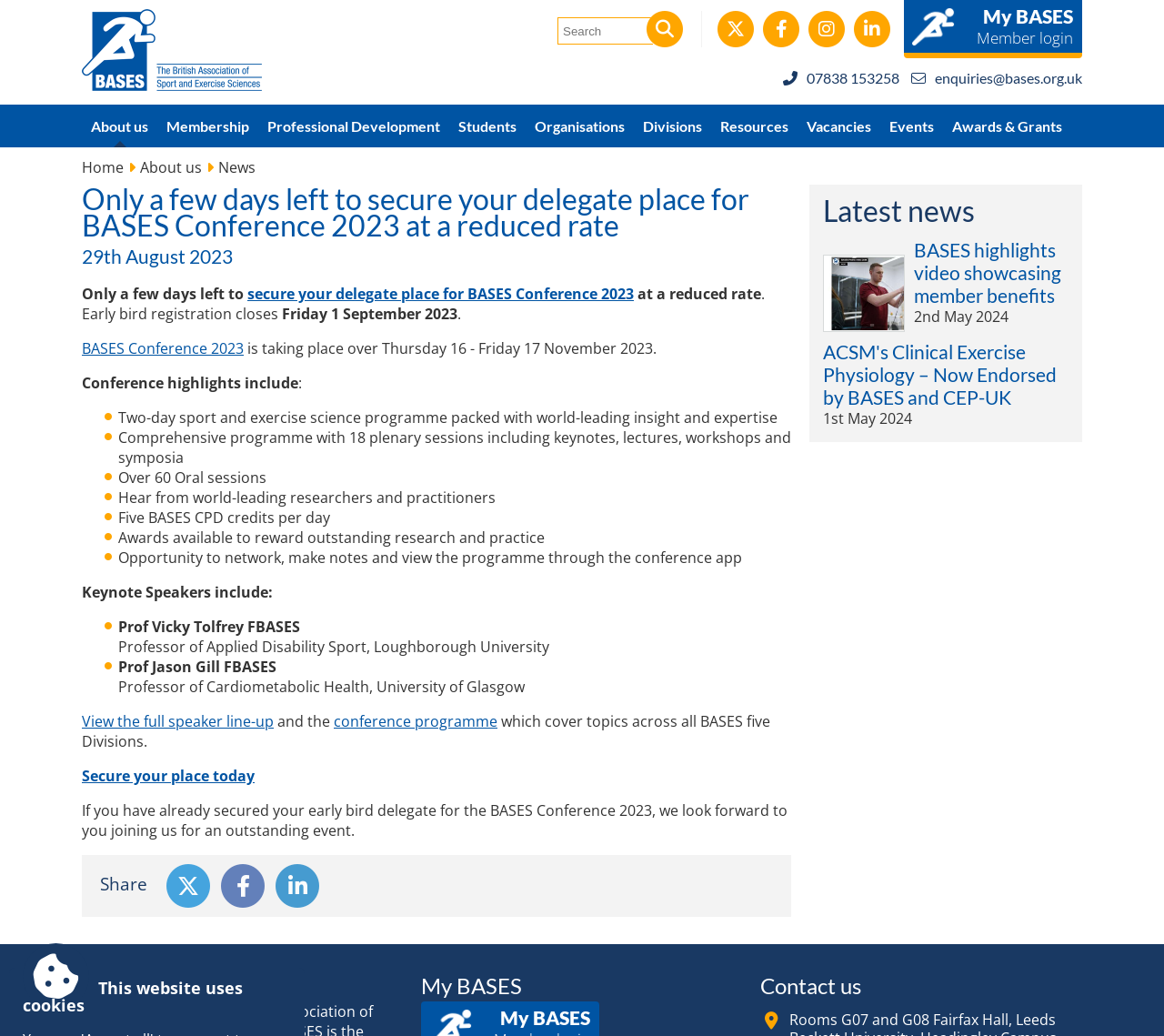Respond to the question below with a single word or phrase:
How many BASES CPD credits are available per day?

5